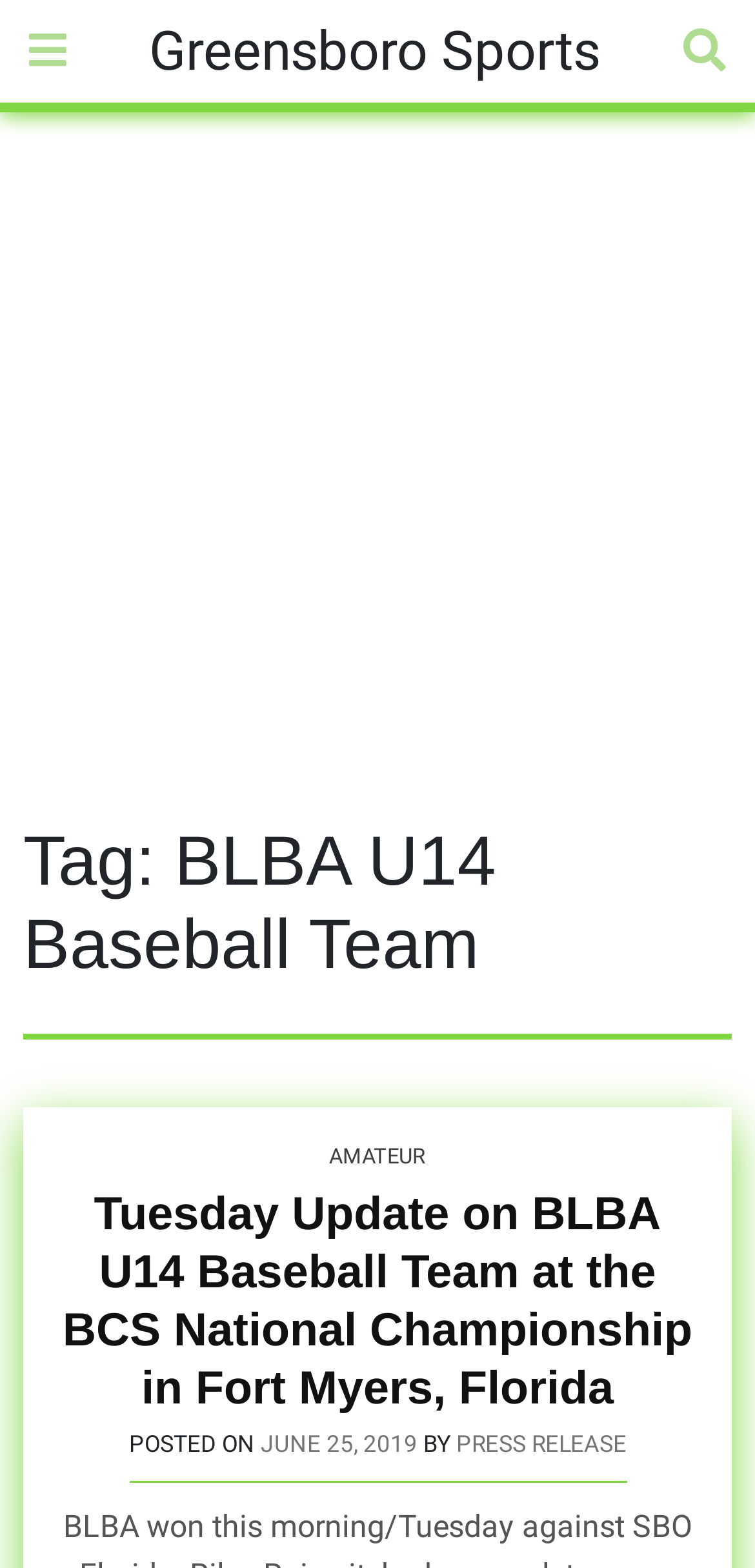Could you identify the text that serves as the heading for this webpage?

Tag: BLBA U14 Baseball Team